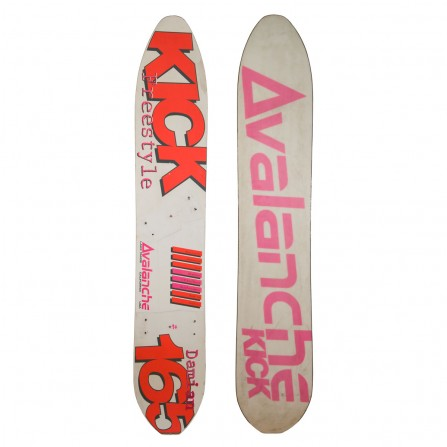Provide a one-word or brief phrase answer to the question:
What type of riding is this snowboard designed for?

Freestyle